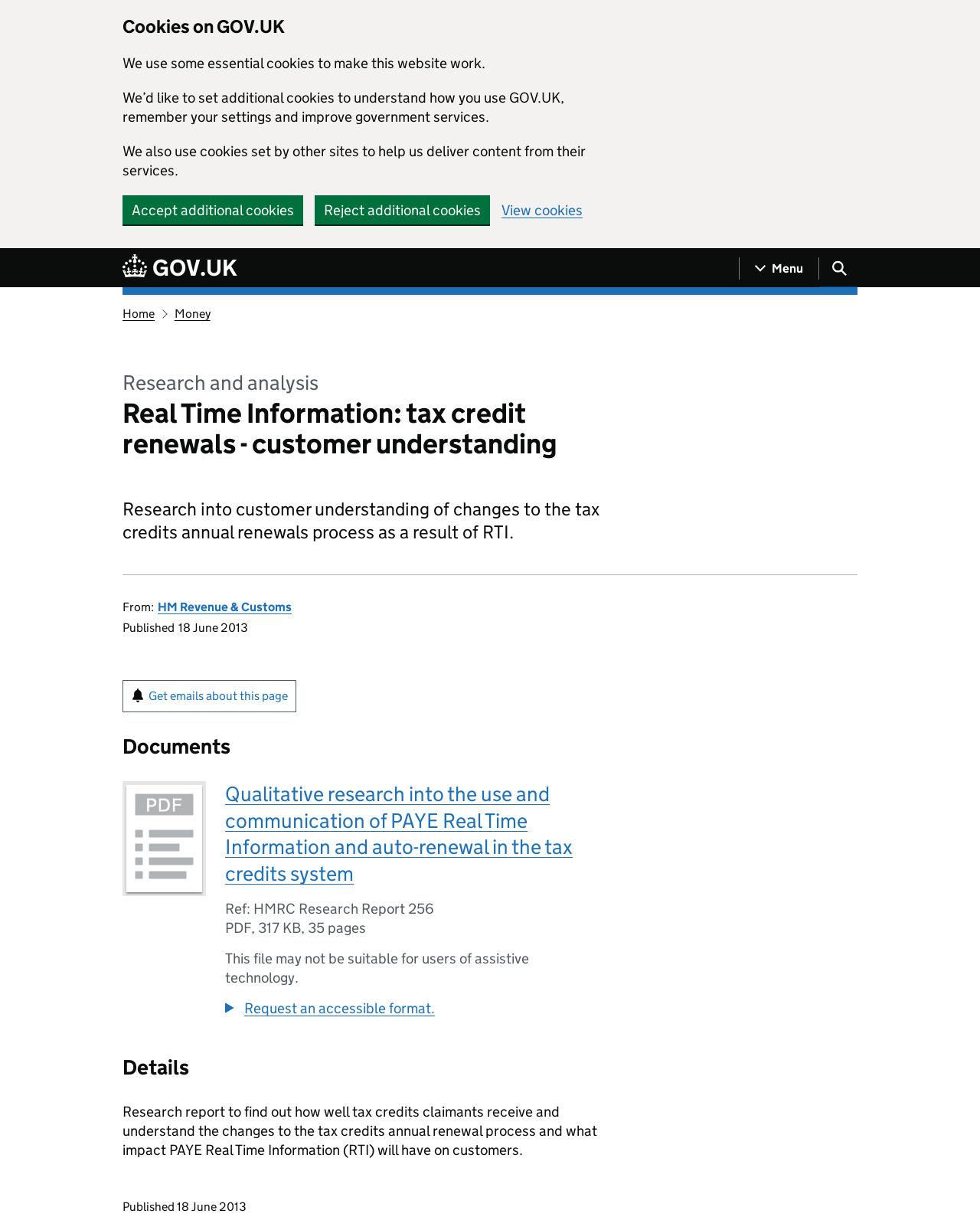Explain in detail what you observe on this webpage.

This webpage is about research into customer understanding of changes to the tax credits annual renewals process as a result of Real Time Information (RTI). At the top of the page, there is a region for cookies on GOV.UK, which includes a heading, three paragraphs of text, and three buttons to accept, reject, or view cookies. Below this region, there is a link to skip to the main content and a link to the GOV.UK homepage.

On the left side of the page, there is a navigation menu with buttons to show or hide the menu and search menu. Above the main content, there are links to the homepage, money, and research and analysis sections.

The main content is divided into sections. The first section has a heading and a paragraph of text describing the research. Below this, there is a description list with two items: one for the publisher, HM Revenue & Customs, and one for the publication date, 18 June 2013.

The next section is about documents, with a heading and a subheading describing a research report. There is a link to the report, which is a 317 KB PDF file with 35 pages. A note below the link indicates that the file may not be suitable for users of assistive technology, and there is a button to request an accessible format.

Finally, there is a section with a heading and a paragraph of text summarizing the research report, which is about understanding how well tax credits claimants receive and understand the changes to the tax credits annual renewal process and the impact of PAYE Real Time Information on customers. The page ends with a note indicating that the research was published on 18 June 2013.